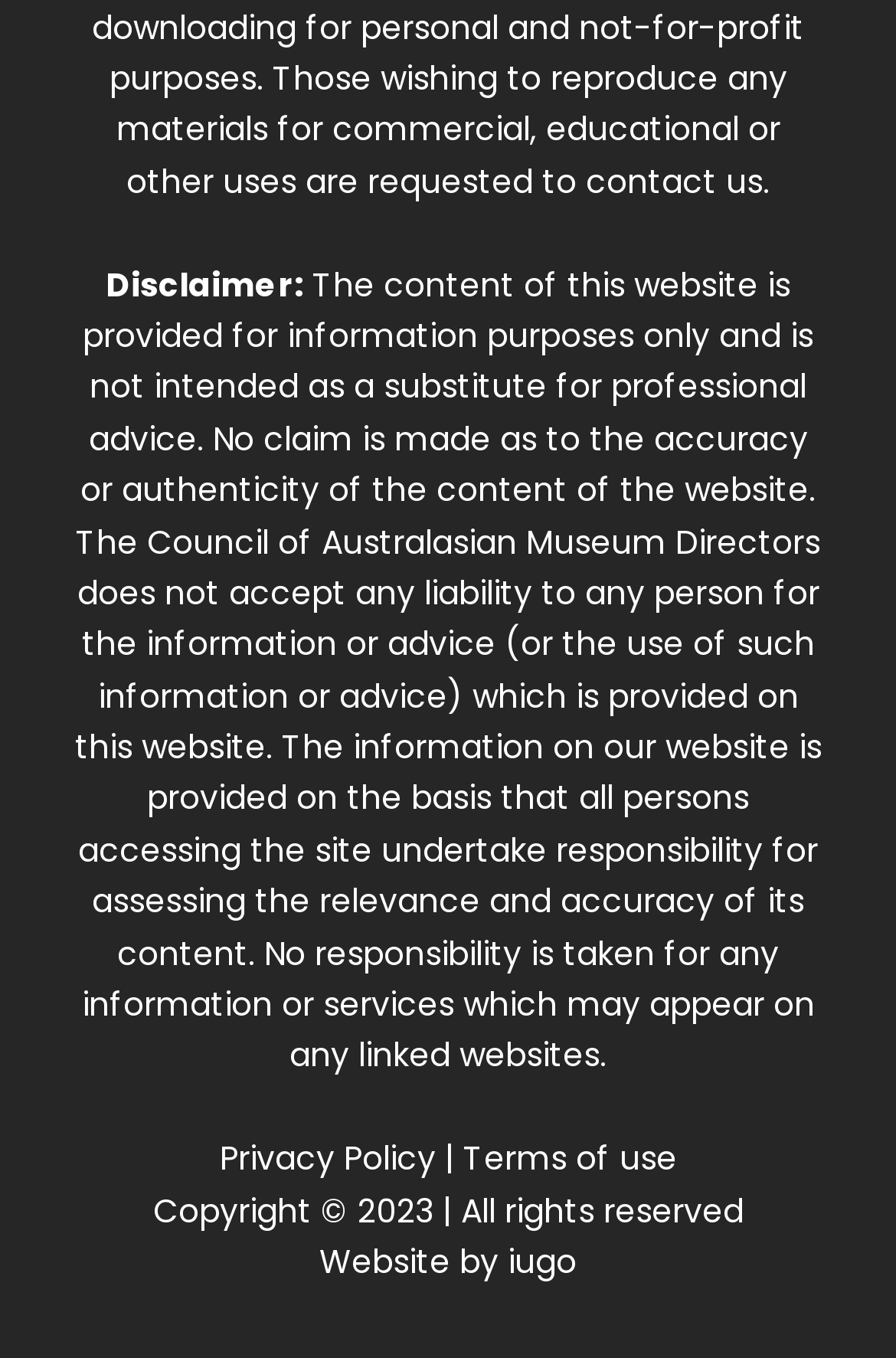Using the information in the image, give a comprehensive answer to the question: 
Who developed the website?

The text 'Website by' is followed by a link to 'iugo', suggesting that iugo is the entity responsible for developing the website.